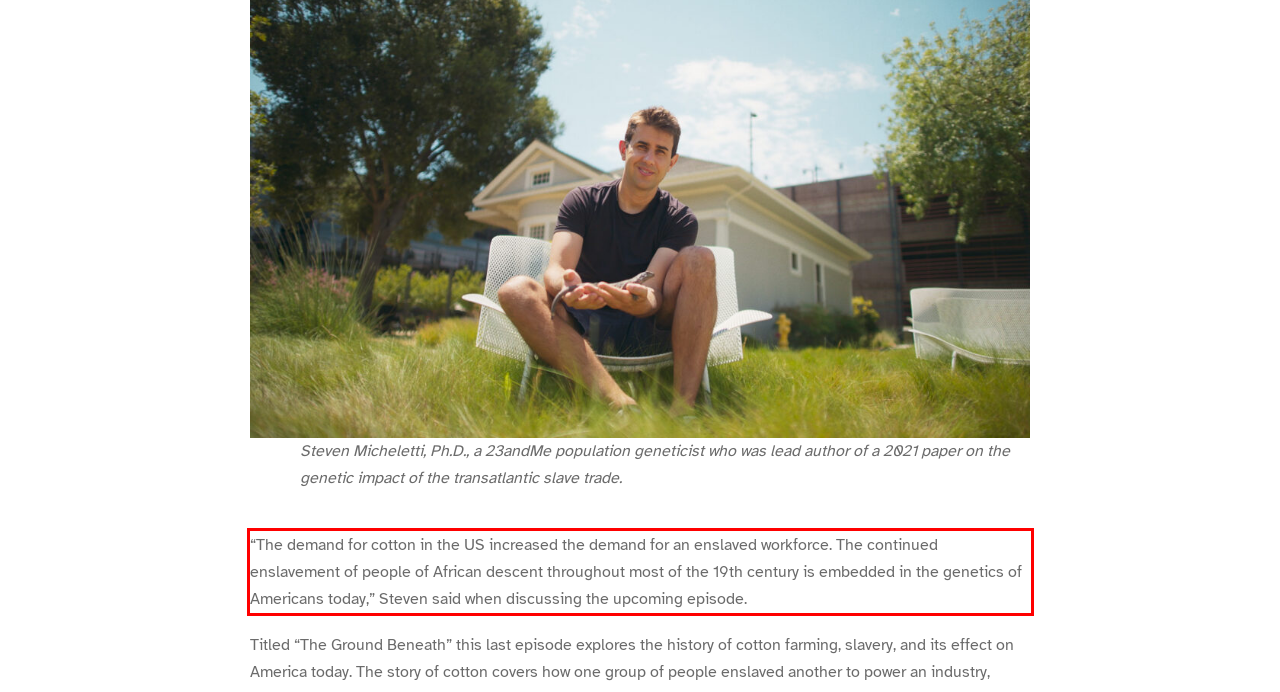The screenshot you have been given contains a UI element surrounded by a red rectangle. Use OCR to read and extract the text inside this red rectangle.

“The demand for cotton in the US increased the demand for an enslaved workforce. The continued enslavement of people of African descent throughout most of the 19th century is embedded in the genetics of Americans today,” Steven said when discussing the upcoming episode.